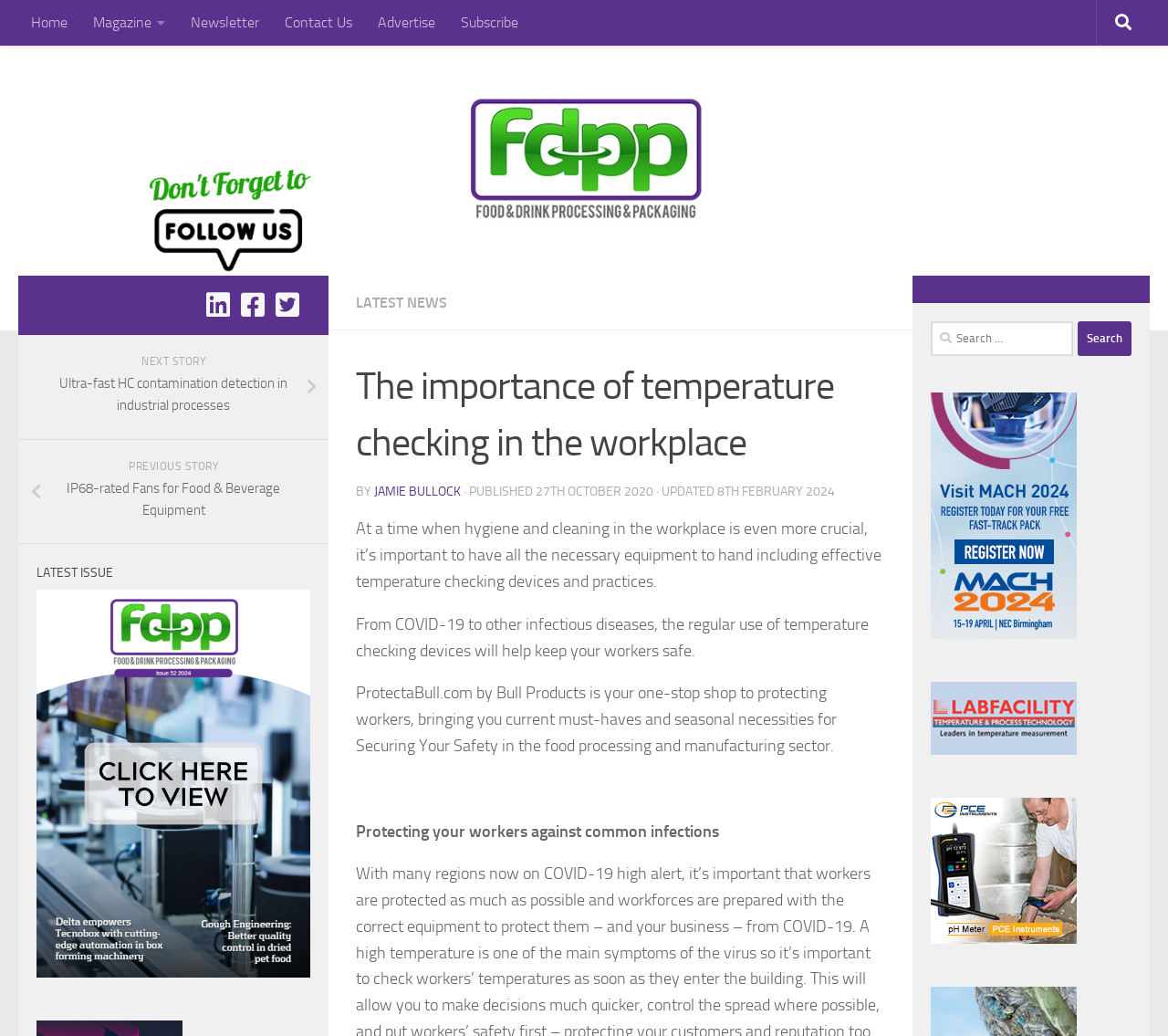Please respond to the question using a single word or phrase:
Who wrote the article?

Jamie Bullock